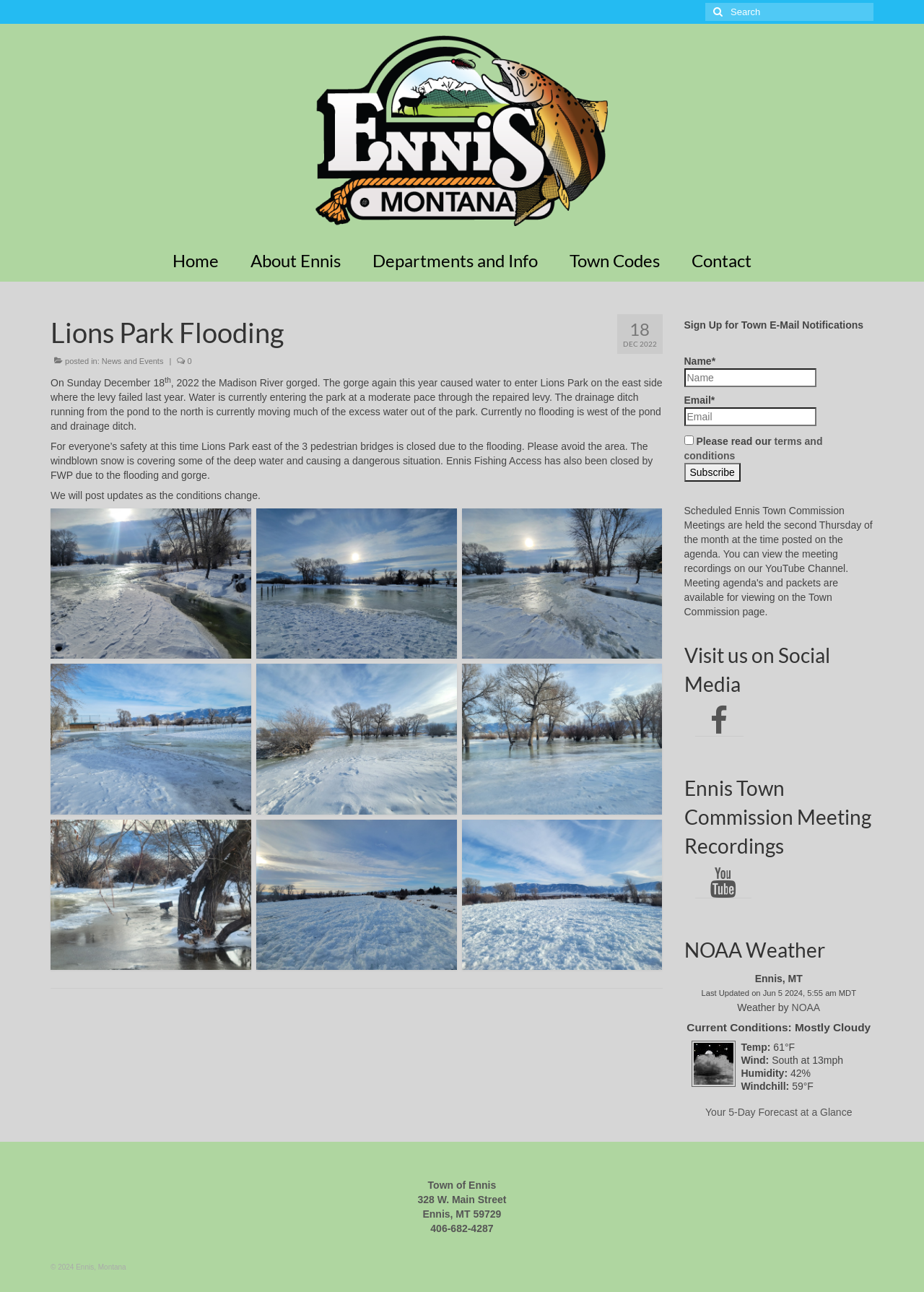Based on what you see in the screenshot, provide a thorough answer to this question: What is the current weather condition?

I found the answer by looking at the 'Current Conditions' section on the webpage, which states 'Mostly Cloudy'.